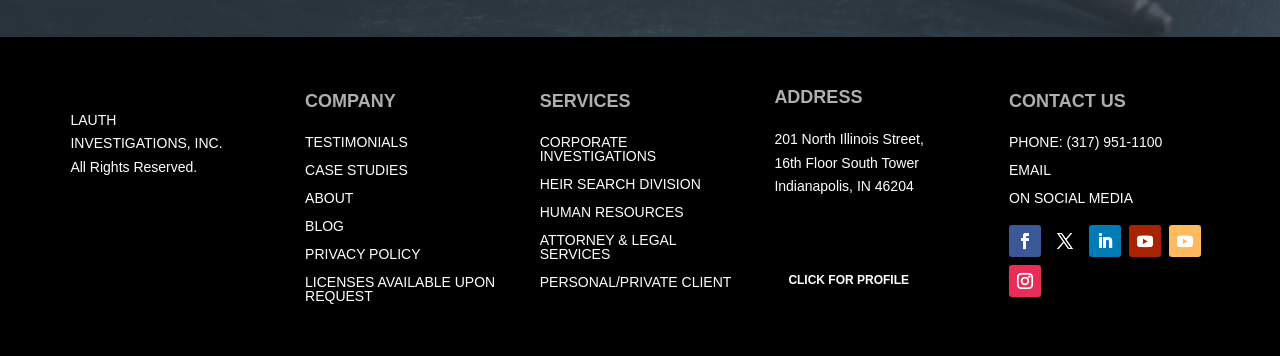Predict the bounding box of the UI element based on this description: "HEIR SEARCH DIVISION".

[0.422, 0.494, 0.547, 0.539]